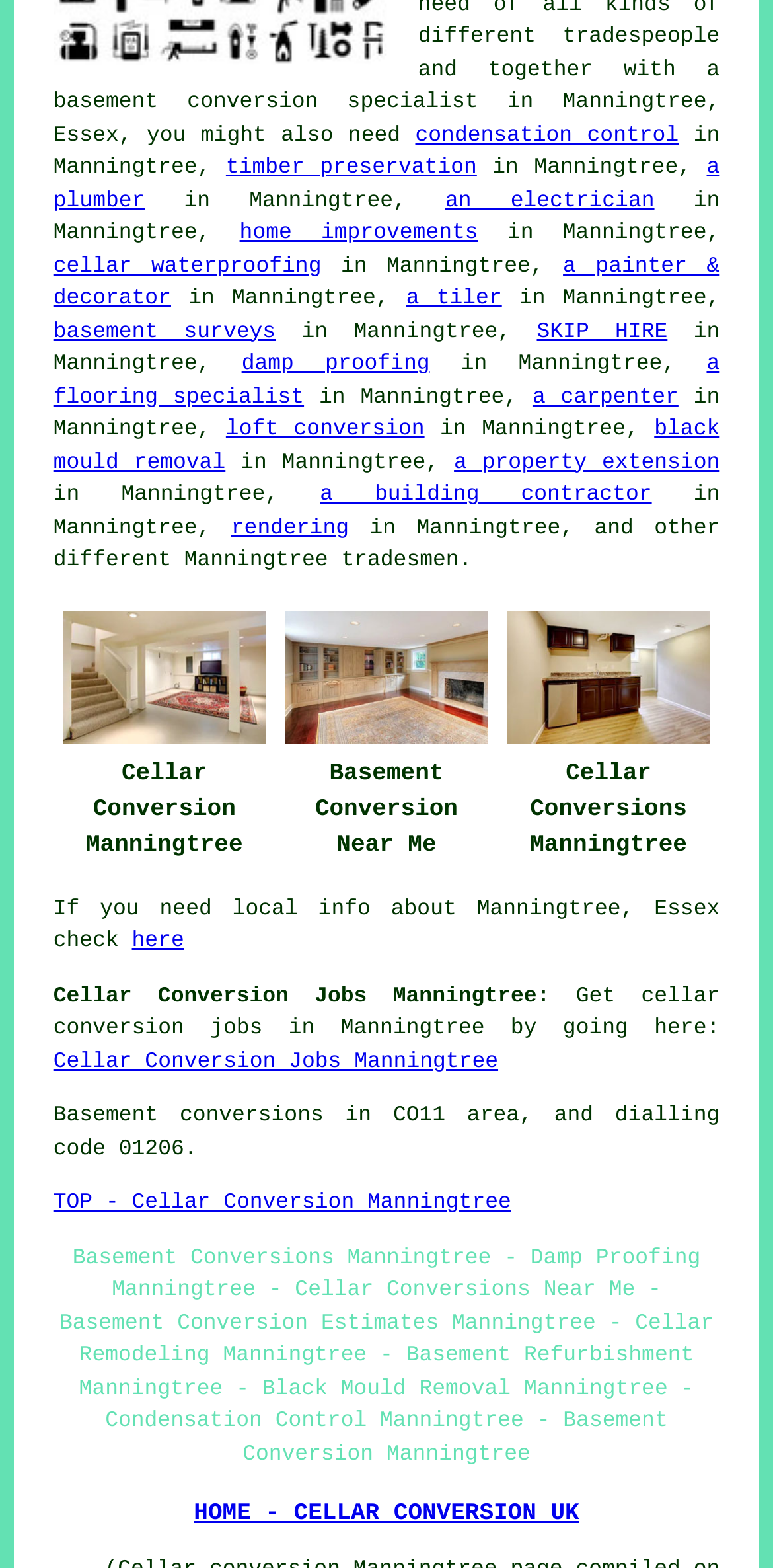Please find the bounding box coordinates of the element that you should click to achieve the following instruction: "click on 'TOP - Cellar Conversion Manningtree'". The coordinates should be presented as four float numbers between 0 and 1: [left, top, right, bottom].

[0.069, 0.76, 0.661, 0.775]